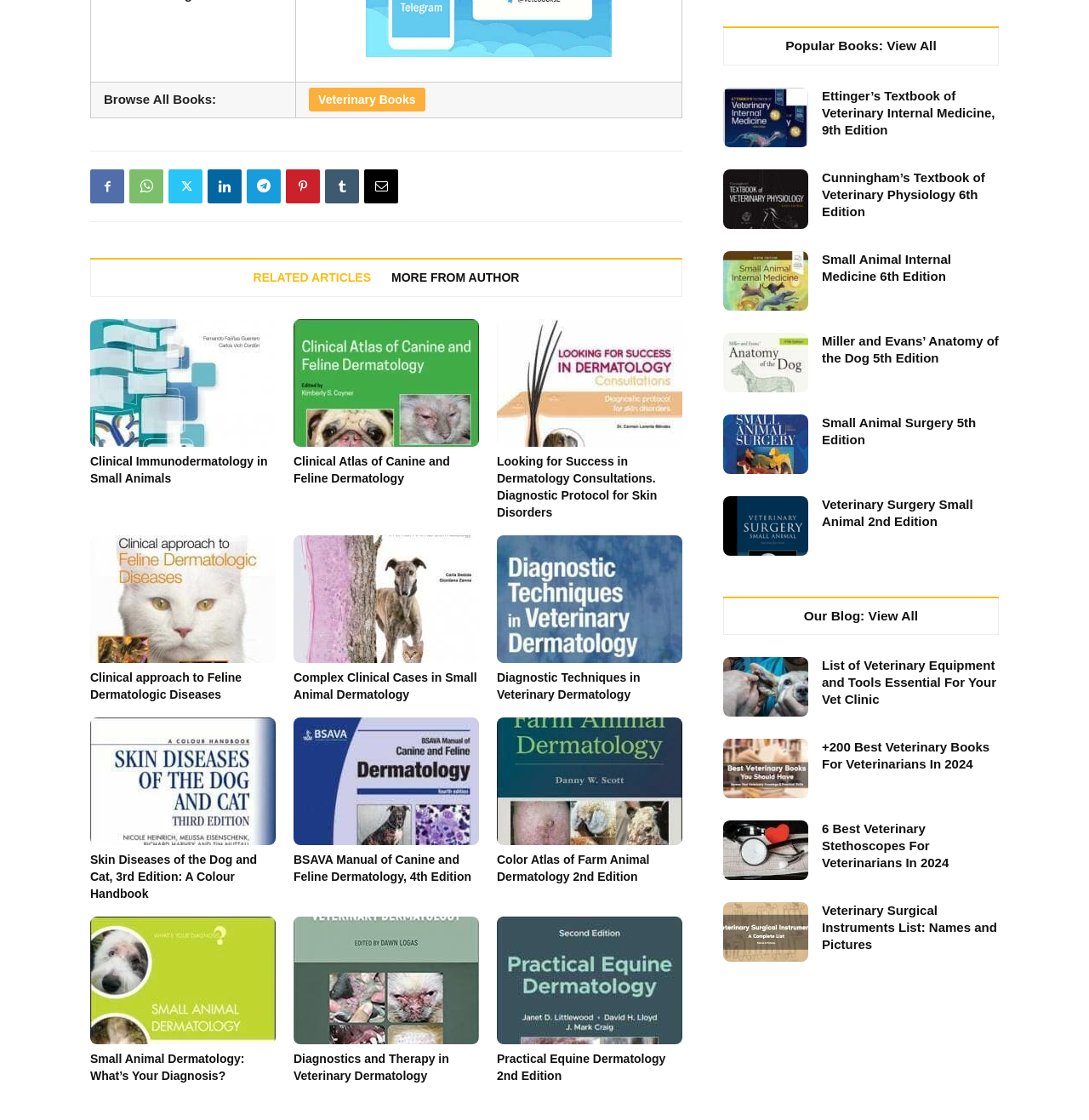Use a single word or phrase to answer the following:
How many parts are there in the article?

3